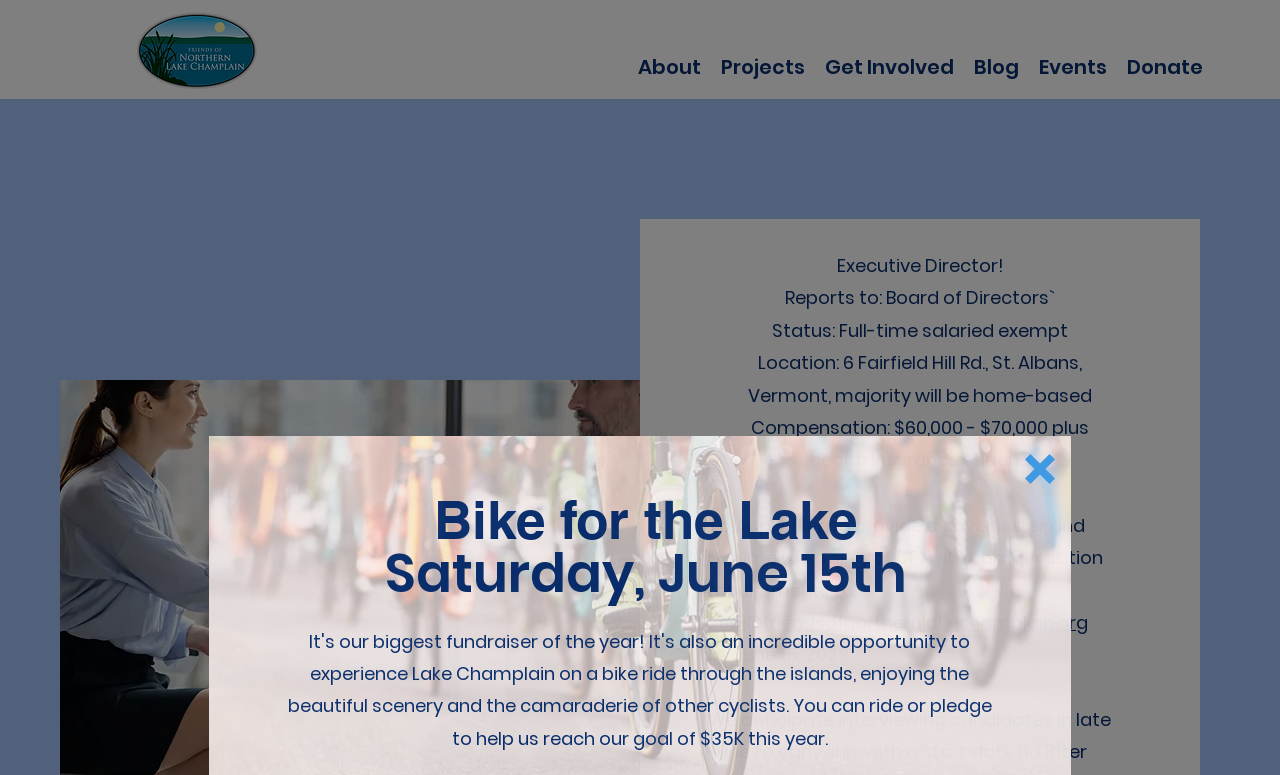What is the deadline to apply for the position?
Answer the question with a thorough and detailed explanation.

The deadline to apply for the position is mentioned in the StaticText element with the text 'by June 15, 2023.' at coordinates [0.553, 0.829, 0.666, 0.861].